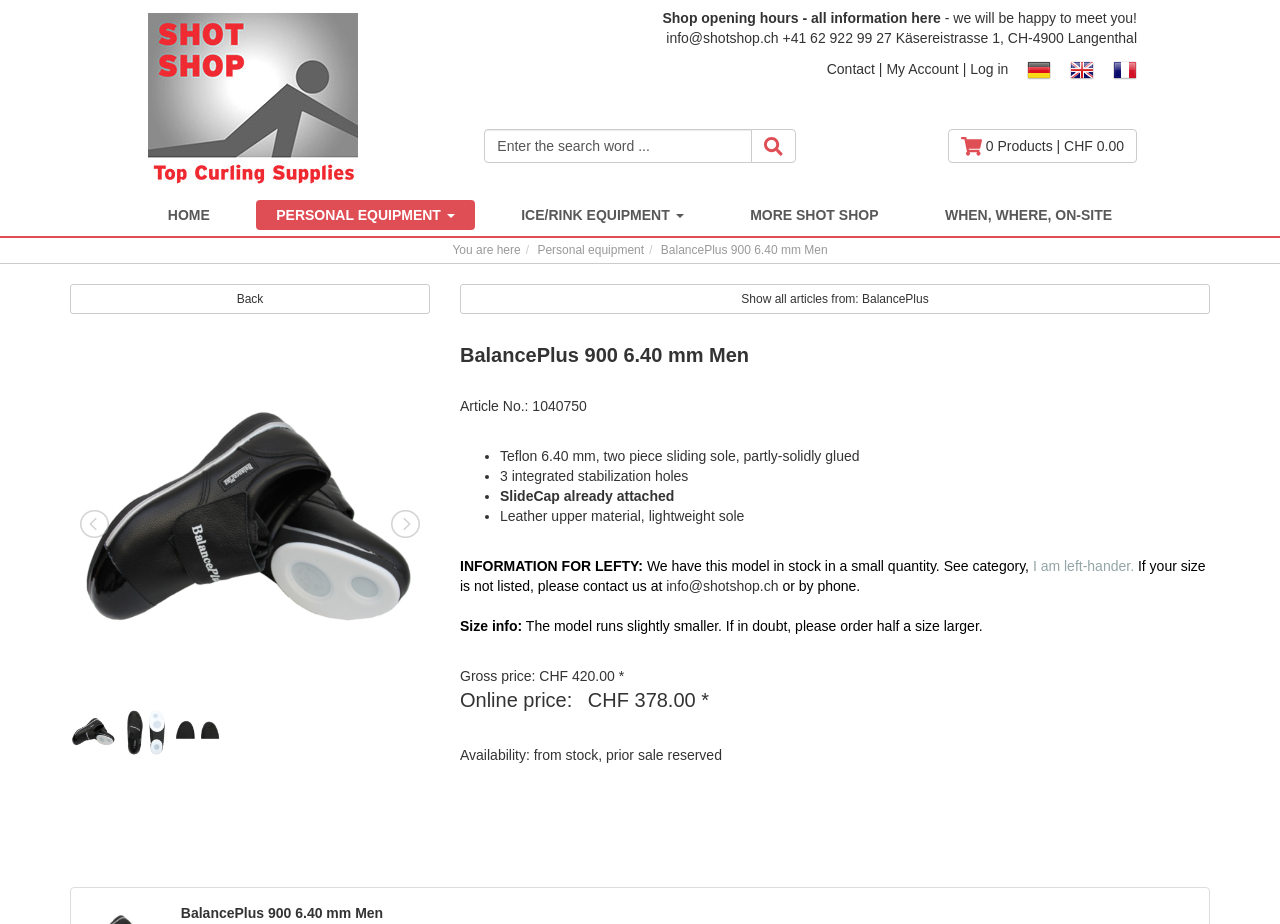Can you give a detailed response to the following question using the information from the image? What is the price of the curling shoe?

I found the answer by looking at the section of the webpage that displays the price information. The online price of the curling shoe is listed as CHF 378.00.